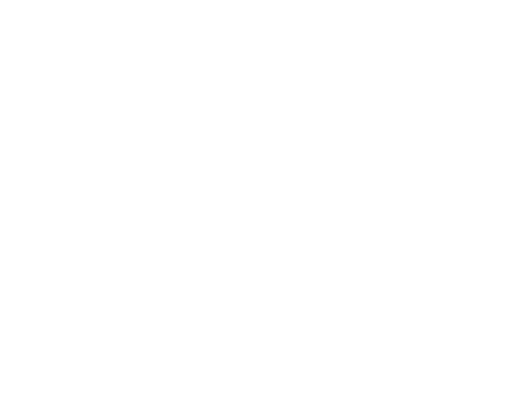Provide a comprehensive description of the image.

The image showcases a cozy and inviting private room dubbed the "NASA Space Center Room," available for $50 per night. This themed room, accommodating one guest, reflects a connection to the cosmos and the achievements of NASA, making it a unique stay for space enthusiasts. The room features a twin long bed, designed with a space-inspired ambiance that honors Houston's heritage. This private room promises a comfortable and memorable experience, perfect for solo travelers looking to explore the wonders of space science. Whether lounging or resting, this room encapsulates the spirit of exploration and admiration for the universe.